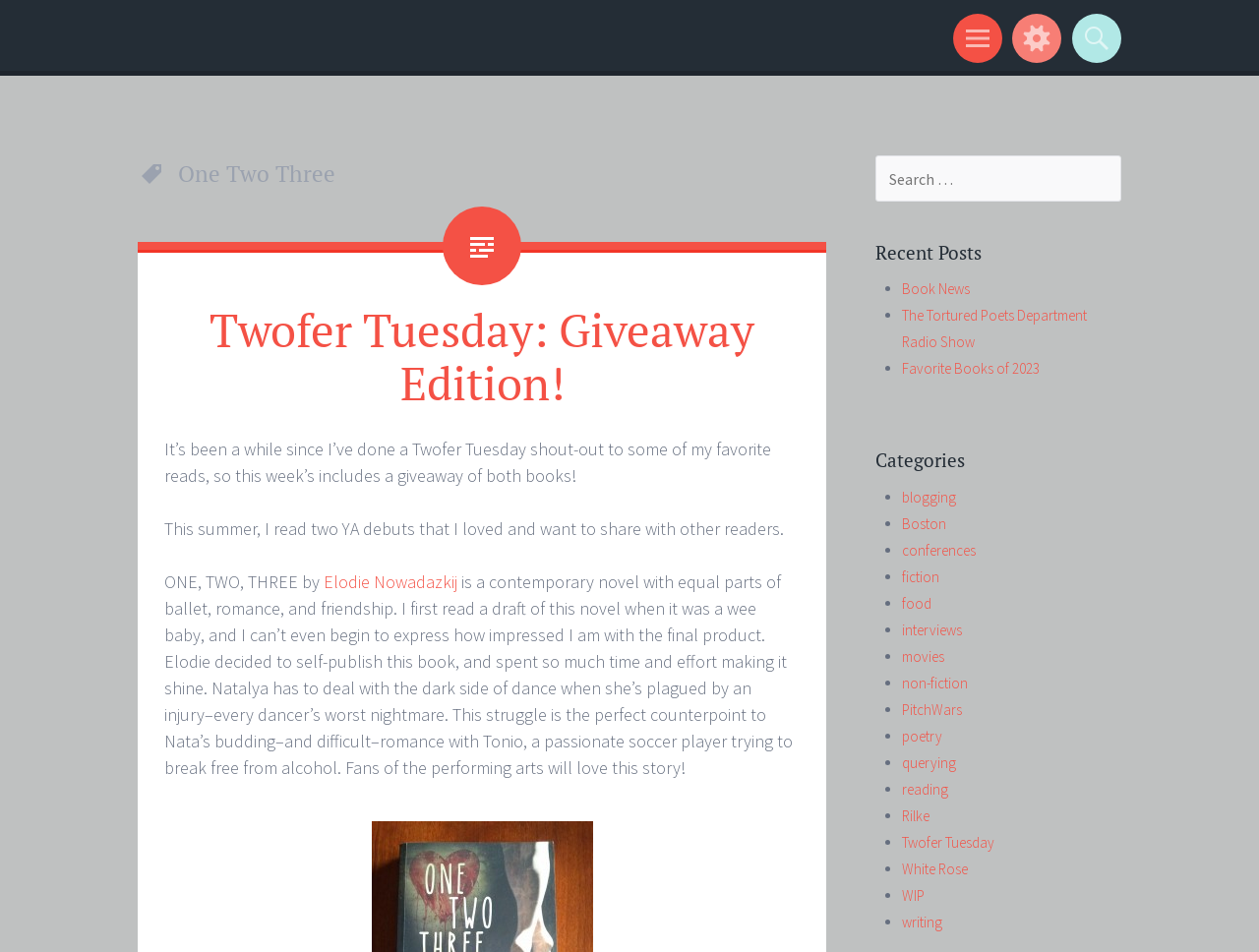Identify the bounding box coordinates of the area that should be clicked in order to complete the given instruction: "Search for something". The bounding box coordinates should be four float numbers between 0 and 1, i.e., [left, top, right, bottom].

[0.695, 0.163, 0.891, 0.212]